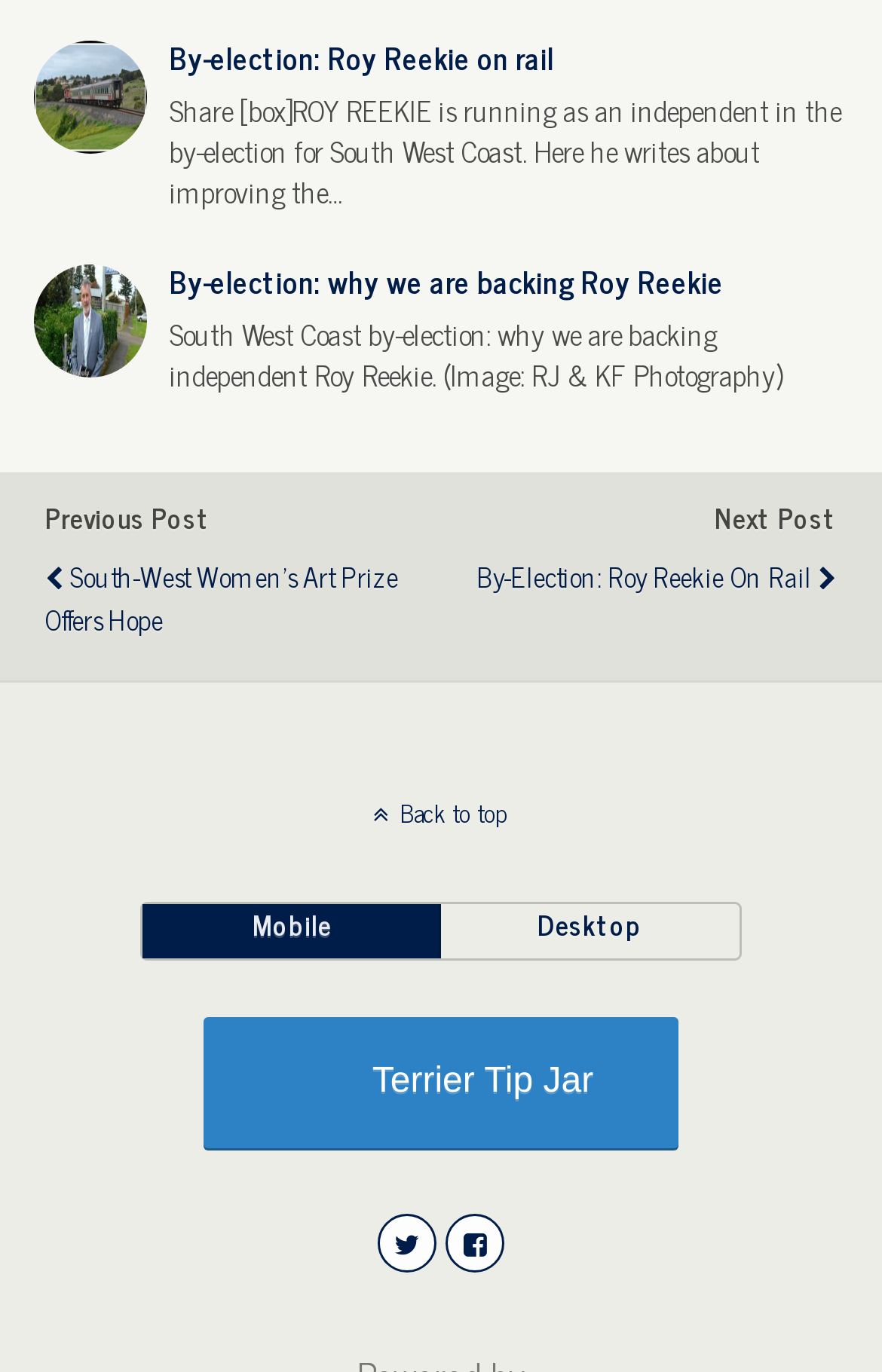What is the purpose of the 'Back to top' link?
Could you please answer the question thoroughly and with as much detail as possible?

The answer can be inferred from the text and position of the link element with the text 'Back to top'. This link is located at the bottom of the webpage, suggesting that it allows users to quickly return to the top of the page.